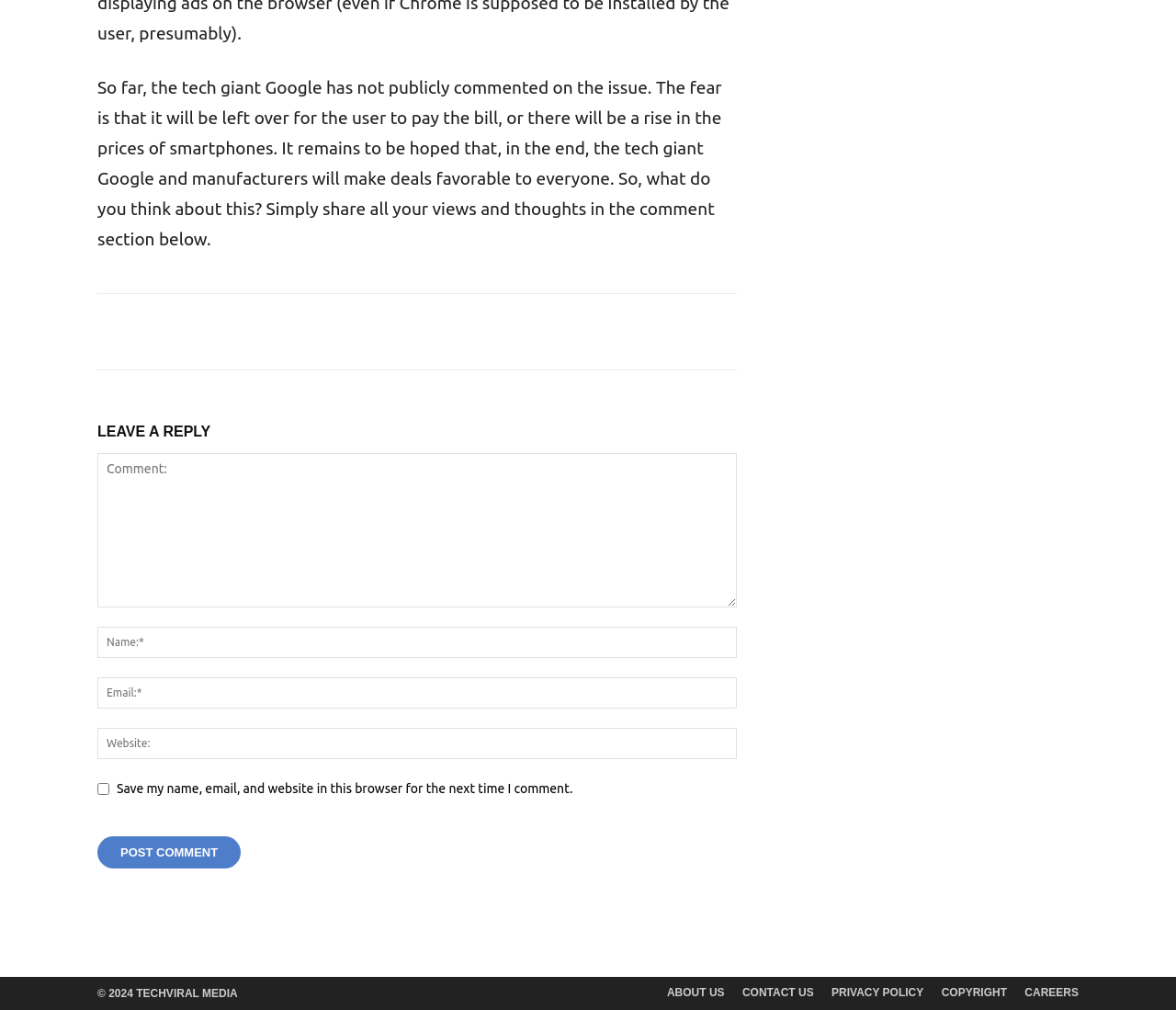Determine the bounding box coordinates for the area that needs to be clicked to fulfill this task: "Visit the about us page". The coordinates must be given as four float numbers between 0 and 1, i.e., [left, top, right, bottom].

[0.567, 0.974, 0.616, 0.991]